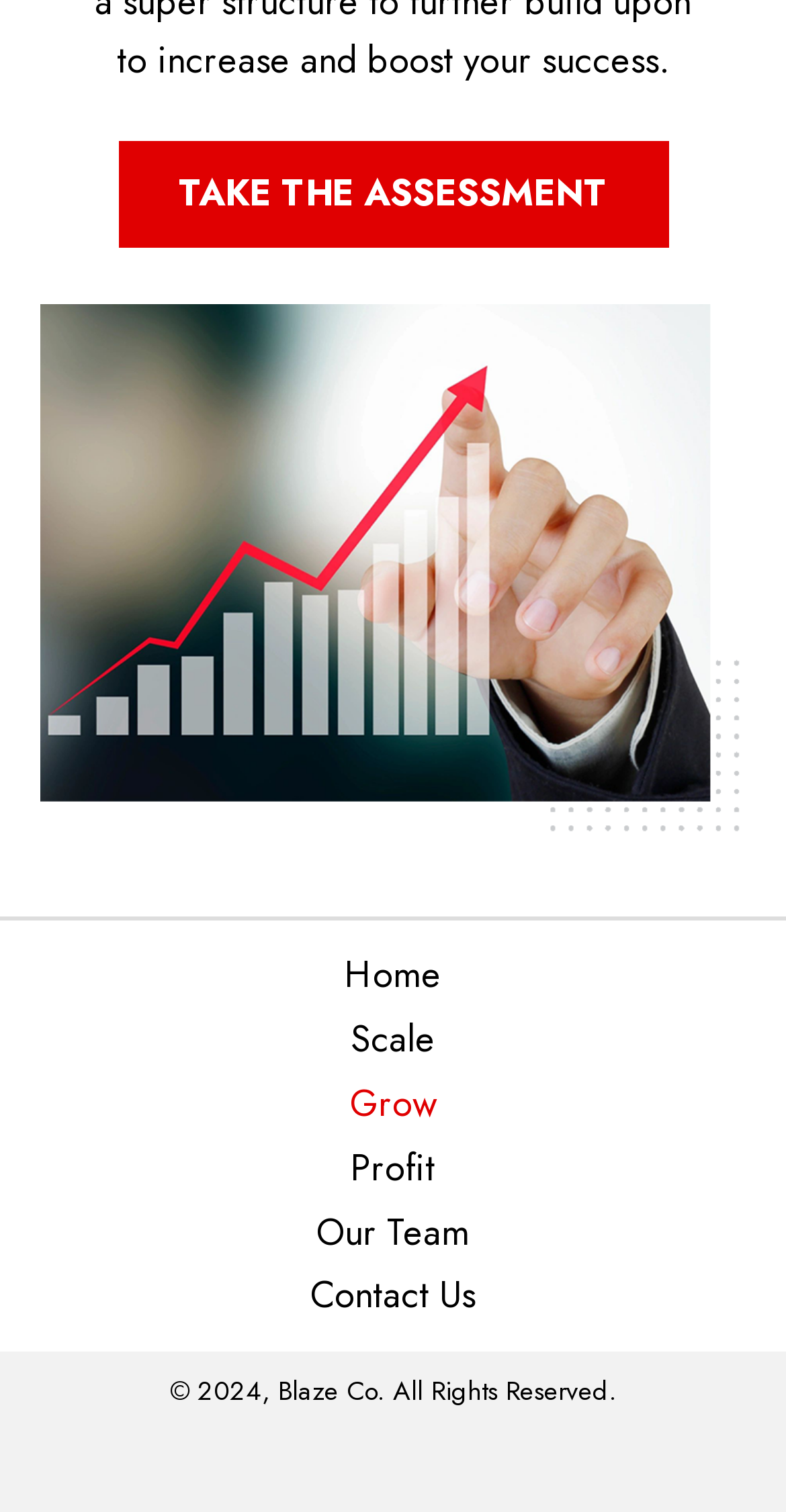What is the purpose of the image at the top?
Analyze the image and provide a thorough answer to the question.

The image at the top with the ID '1-1' seems to be a decorative element, as it does not have any descriptive text or alternative text, and it is not a button or a link.